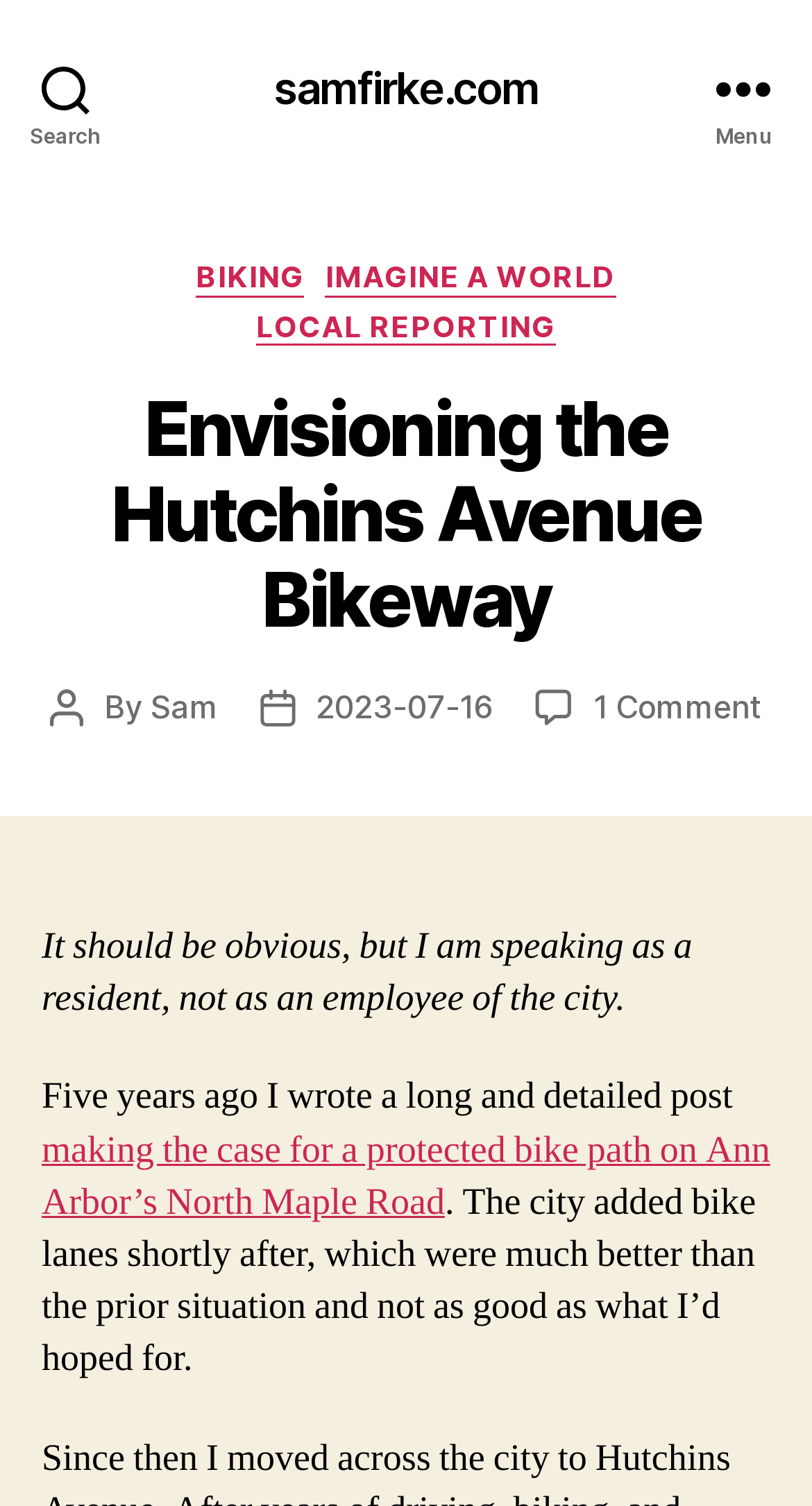Locate and provide the bounding box coordinates for the HTML element that matches this description: "Imagine A World".

[0.4, 0.171, 0.759, 0.197]